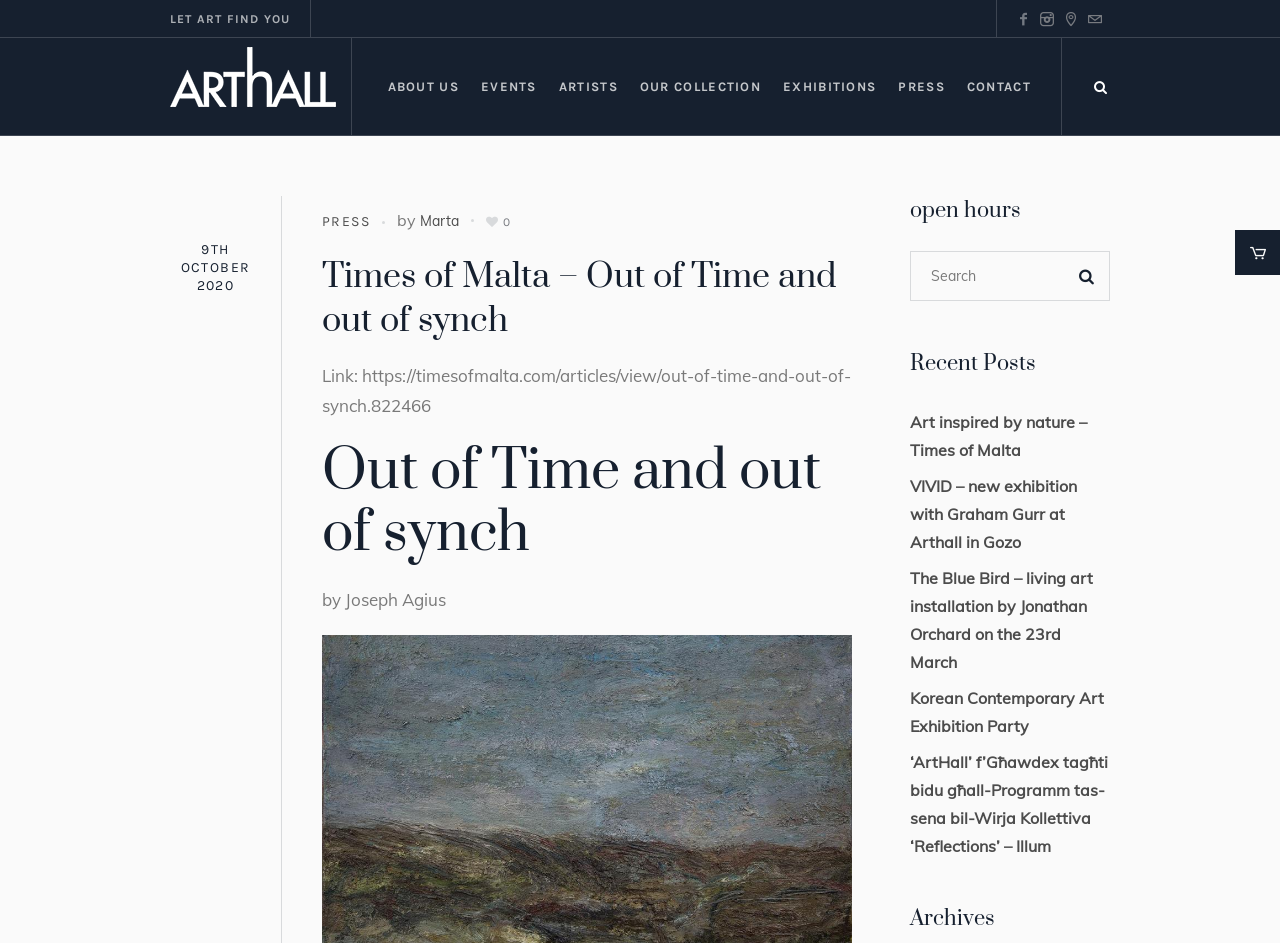Please predict the bounding box coordinates of the element's region where a click is necessary to complete the following instruction: "View the EXHIBITIONS page". The coordinates should be represented by four float numbers between 0 and 1, i.e., [left, top, right, bottom].

[0.603, 0.04, 0.692, 0.143]